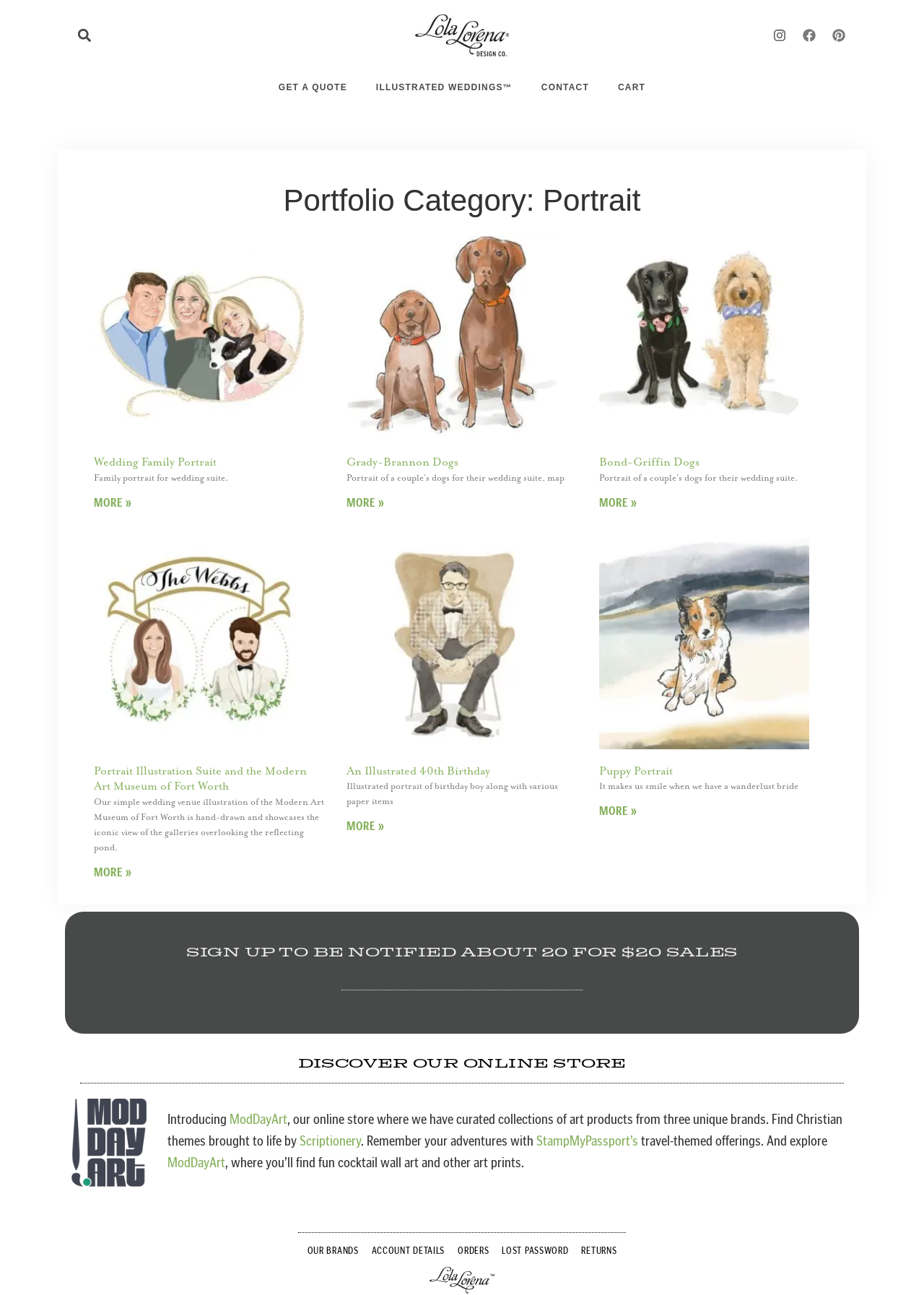Generate the title text from the webpage.

Portfolio Category: Portrait